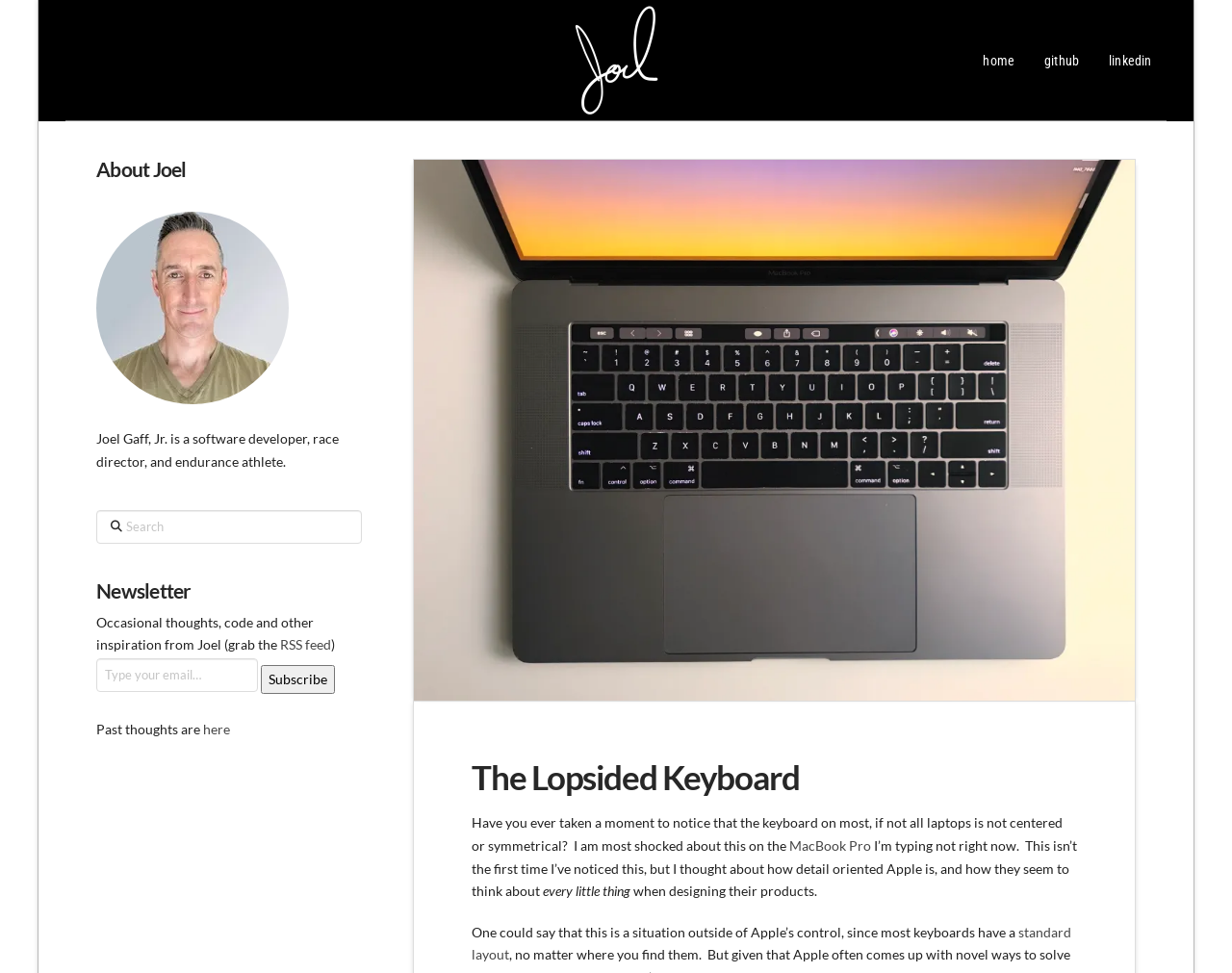What is the name of the author's website?
Answer the question with as much detail as you can, using the image as a reference.

I found the link to the author's website in the top-left corner of the webpage, which is 'joelgaff.com'.